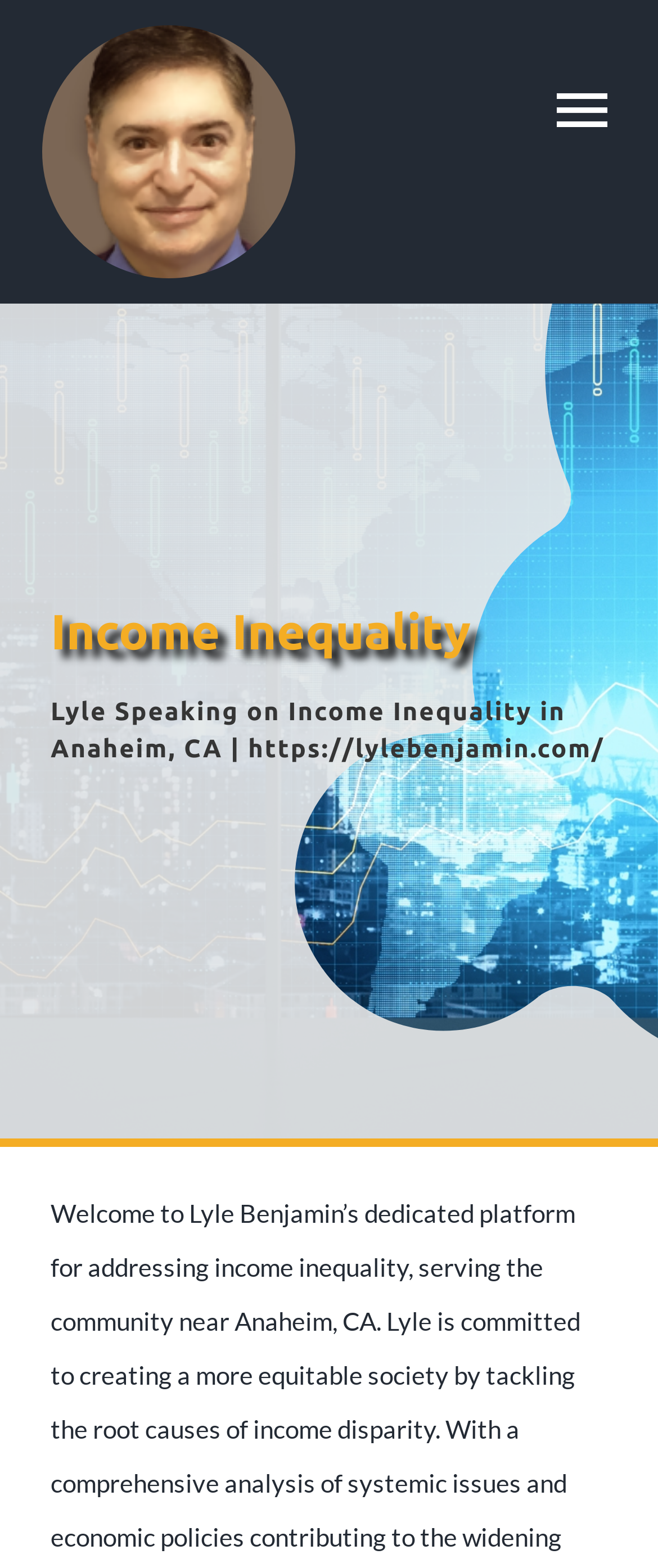Offer a detailed explanation of the webpage layout and contents.

The webpage appears to be a speaker's profile page, specifically featuring Lyle speaking on income inequality in Anaheim, CA. At the top left of the page, there is a link with no descriptive text. 

On the top right, there is a navigation menu labeled "Menu" with a toggle button. When expanded, the menu displays 10 links: Home, Contact, About, Gallery, Lyle's Topics, Media Appearances, Press Kit, Author, Speaker, and Supporters. These links are stacked vertically, taking up the entire width of the page.

Below the navigation menu, there are two headings. The first heading, "Income Inequality", is positioned near the top left of the page. The second heading, "Lyle Speaking on Income Inequality in Anaheim, CA | https://lylebenjamin.com/", is located below the first heading, spanning almost the entire width of the page. This heading appears to be the title of the page or the event being discussed.

The overall content of the page seems to be focused on Lyle's discussion on income inequality, with the headings and navigation menu providing context and ways to explore more about the speaker and the topic.